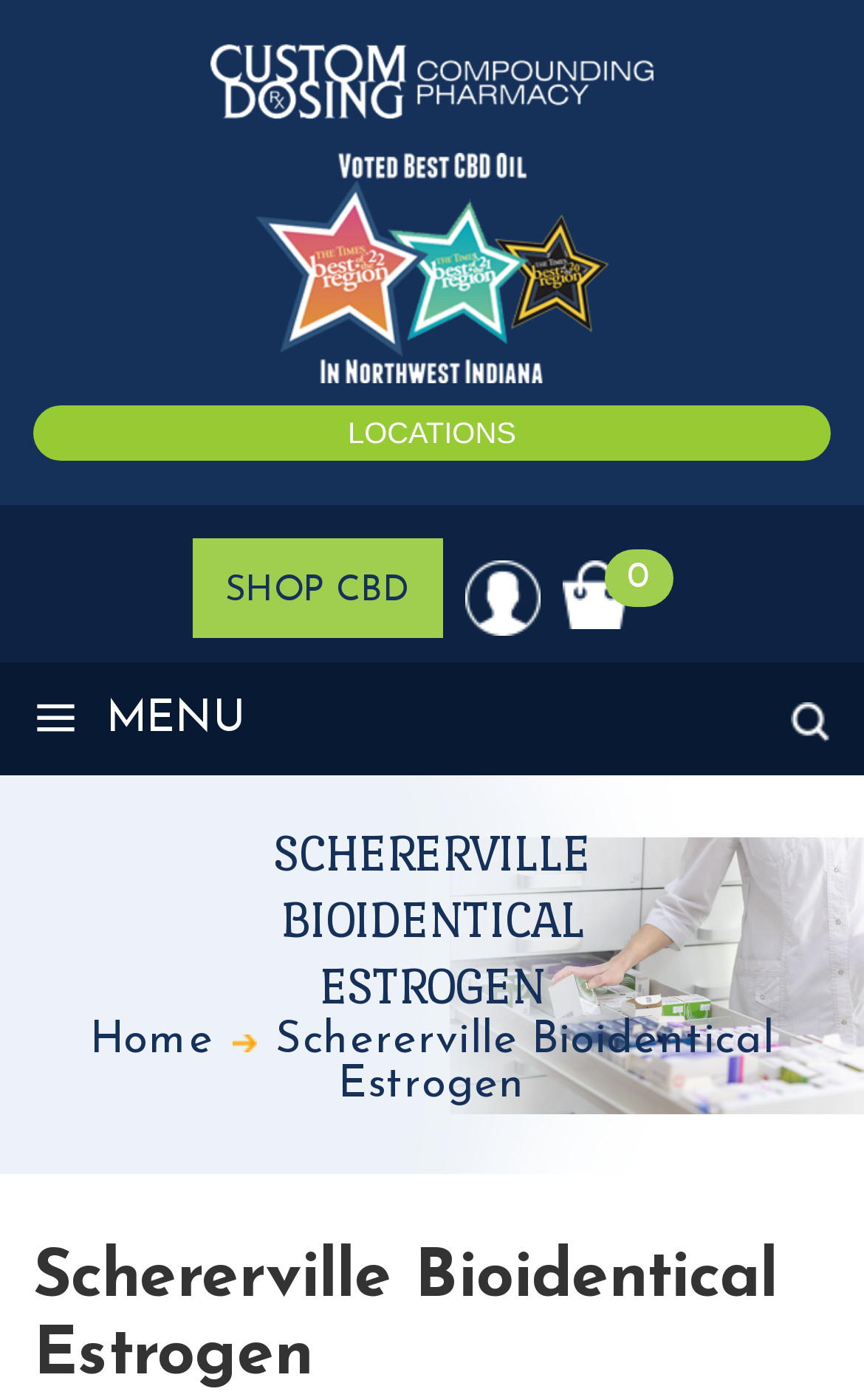Please locate the bounding box coordinates of the element that should be clicked to complete the given instruction: "Access My Account".

[0.537, 0.4, 0.624, 0.457]